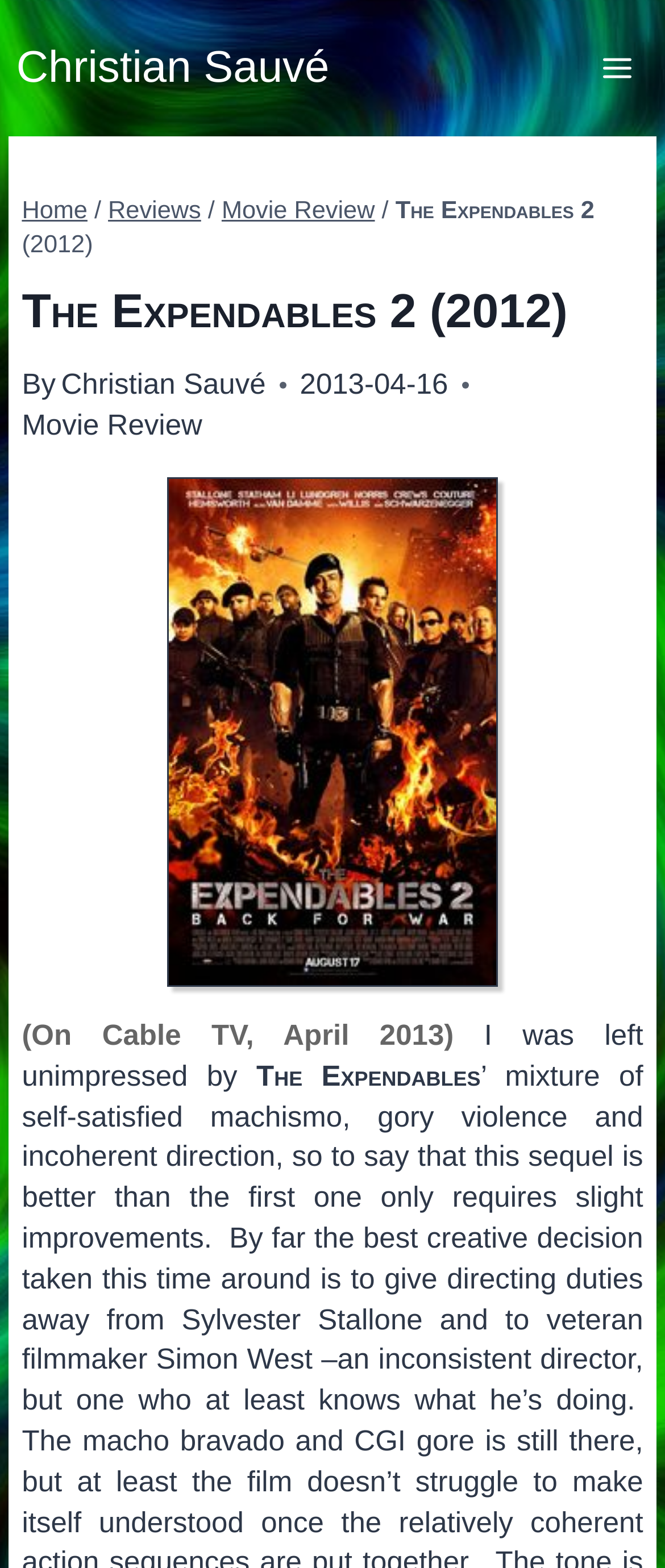What is the name of the movie being reviewed?
Respond to the question with a single word or phrase according to the image.

The Expendables 2